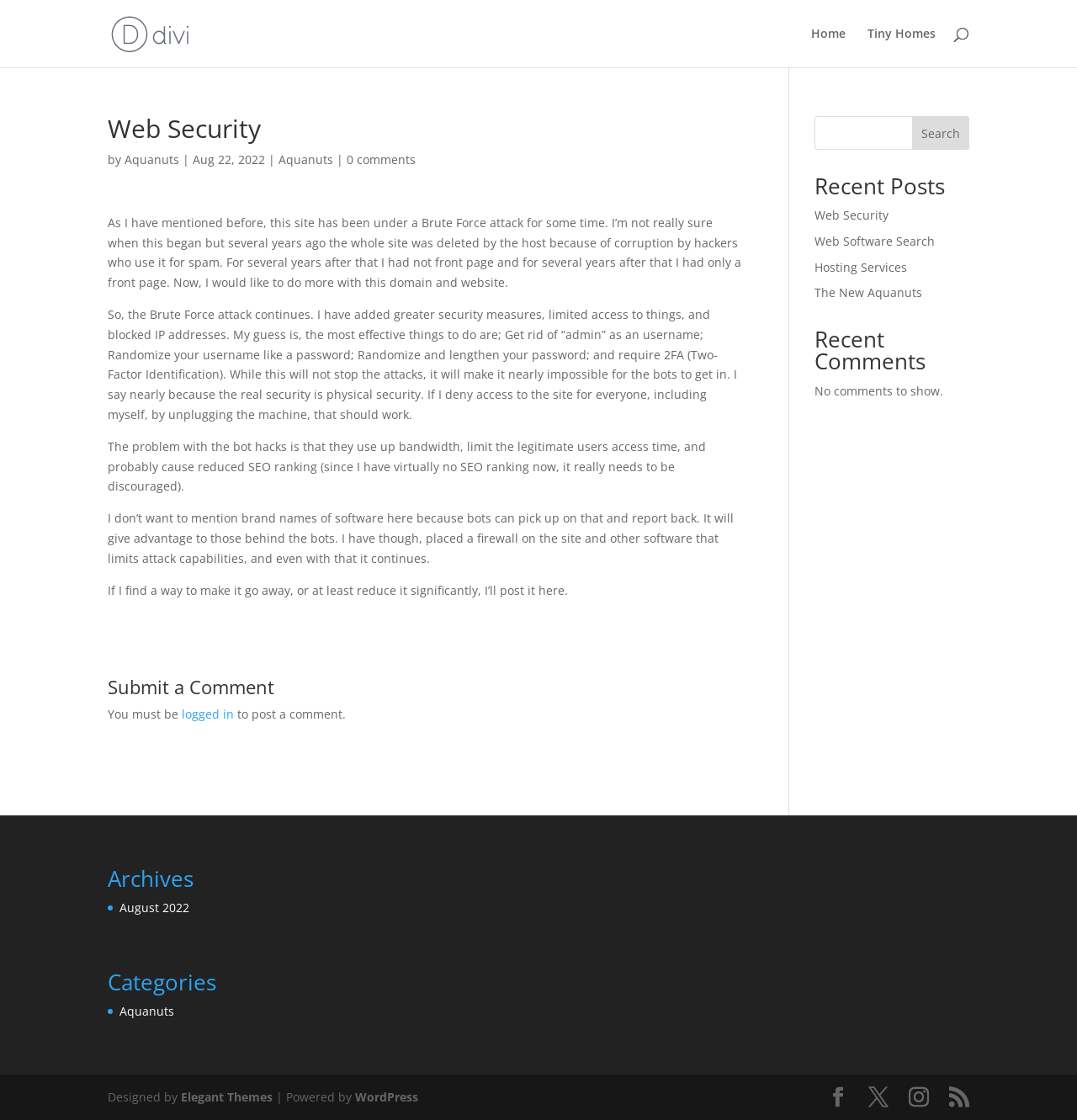From the screenshot, find the bounding box of the UI element matching this description: "logged in". Supply the bounding box coordinates in the form [left, top, right, bottom], each a float between 0 and 1.

[0.169, 0.631, 0.217, 0.645]